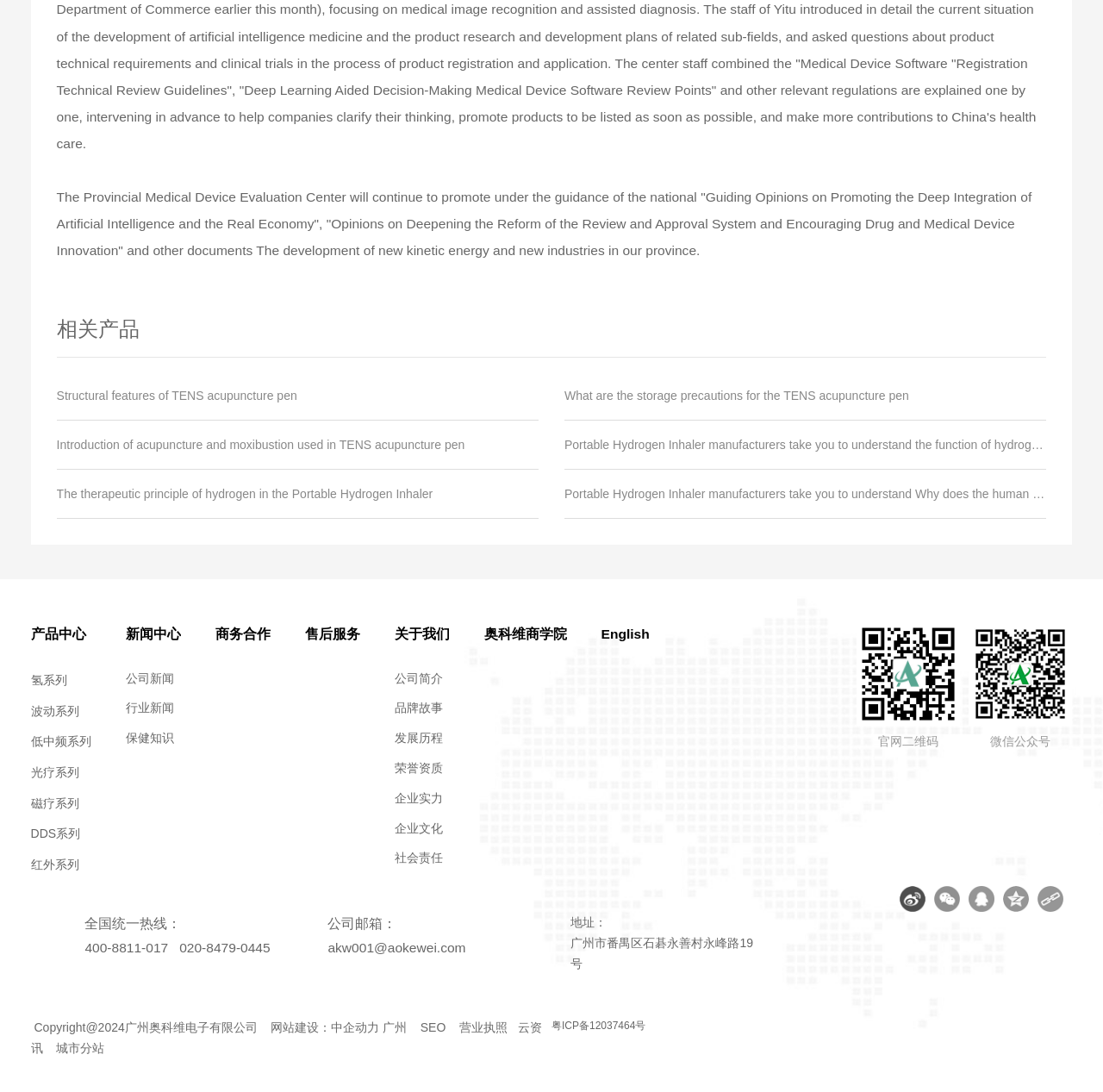Identify the bounding box coordinates for the UI element that matches this description: "发展历程".

[0.357, 0.666, 0.407, 0.686]